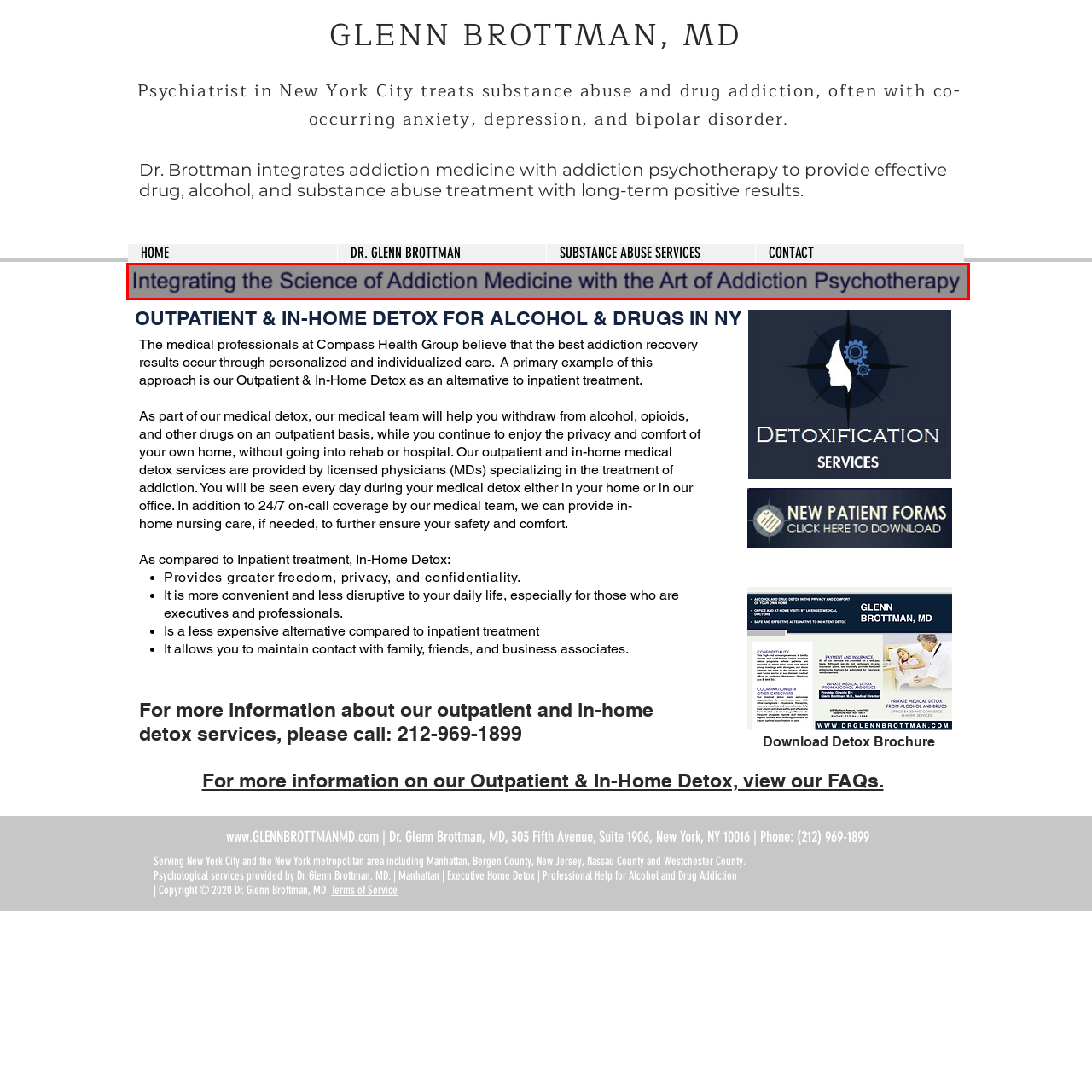Analyze the image surrounded by the red box and respond concisely: What is the goal of the services provided by Dr. Glenn Brottman?

Comprehensive support for recovery